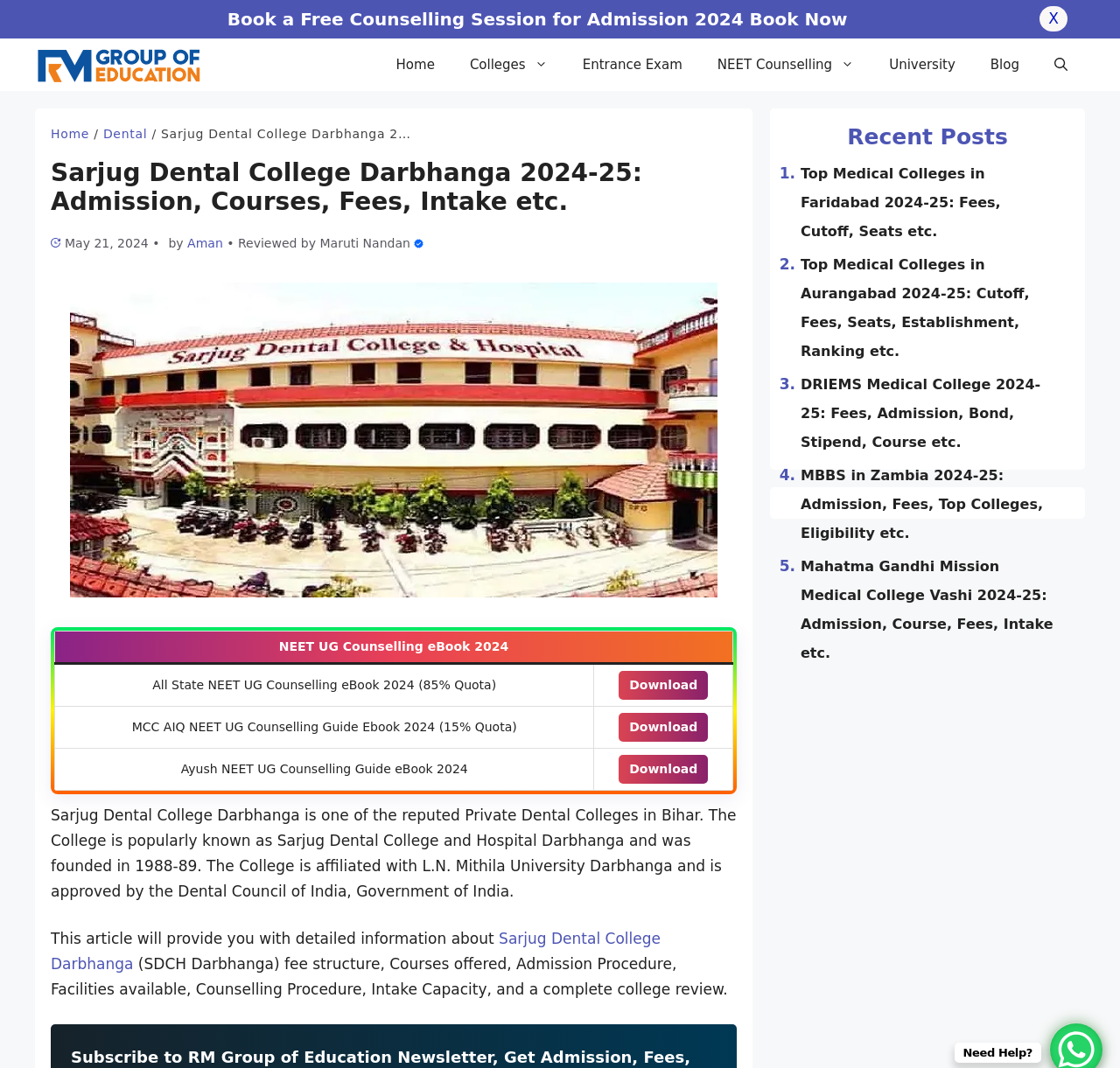Please provide a one-word or phrase answer to the question: 
What is the year of establishment of the college?

1988-89